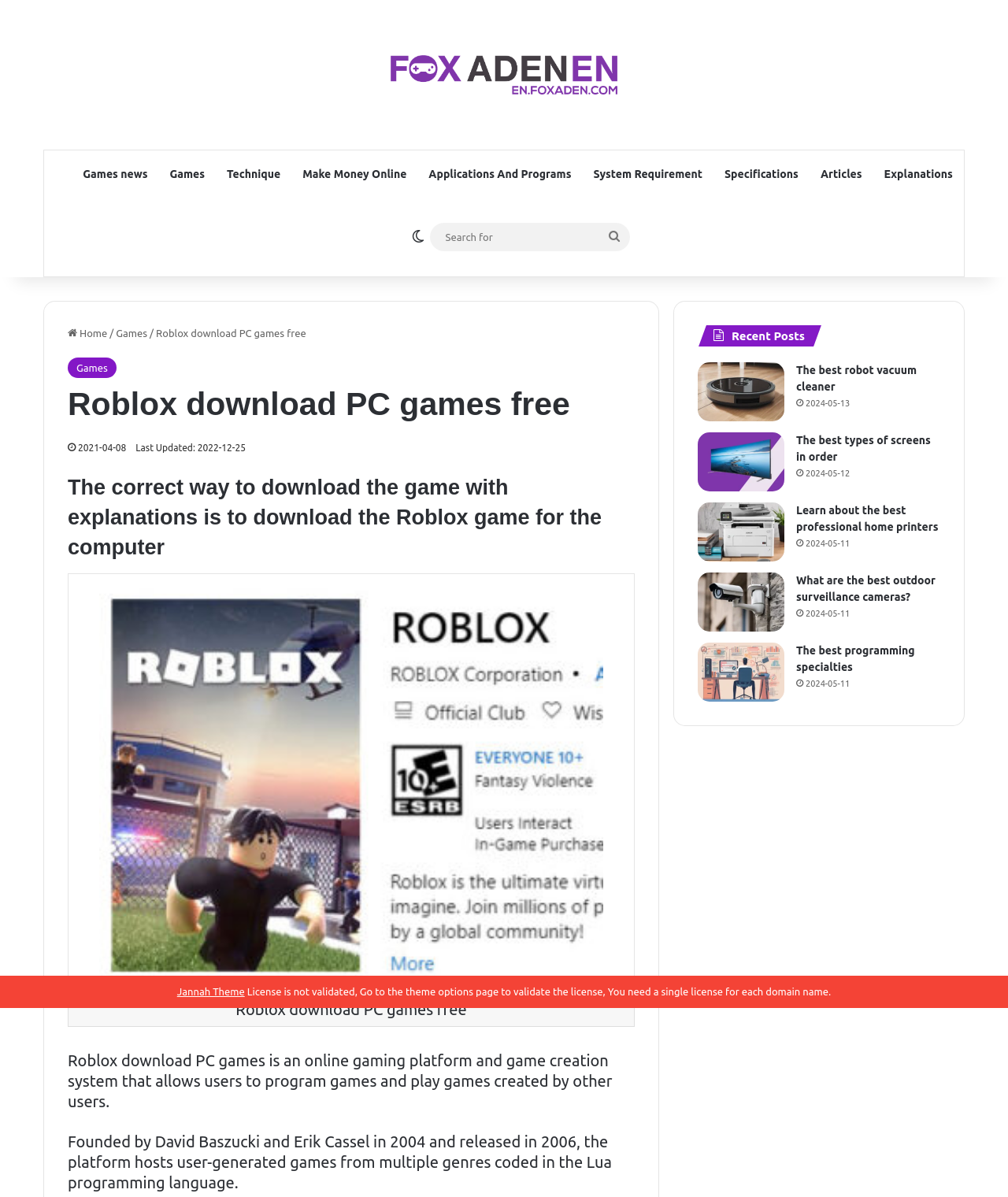Please identify the coordinates of the bounding box that should be clicked to fulfill this instruction: "View recent posts".

[0.726, 0.275, 0.799, 0.286]